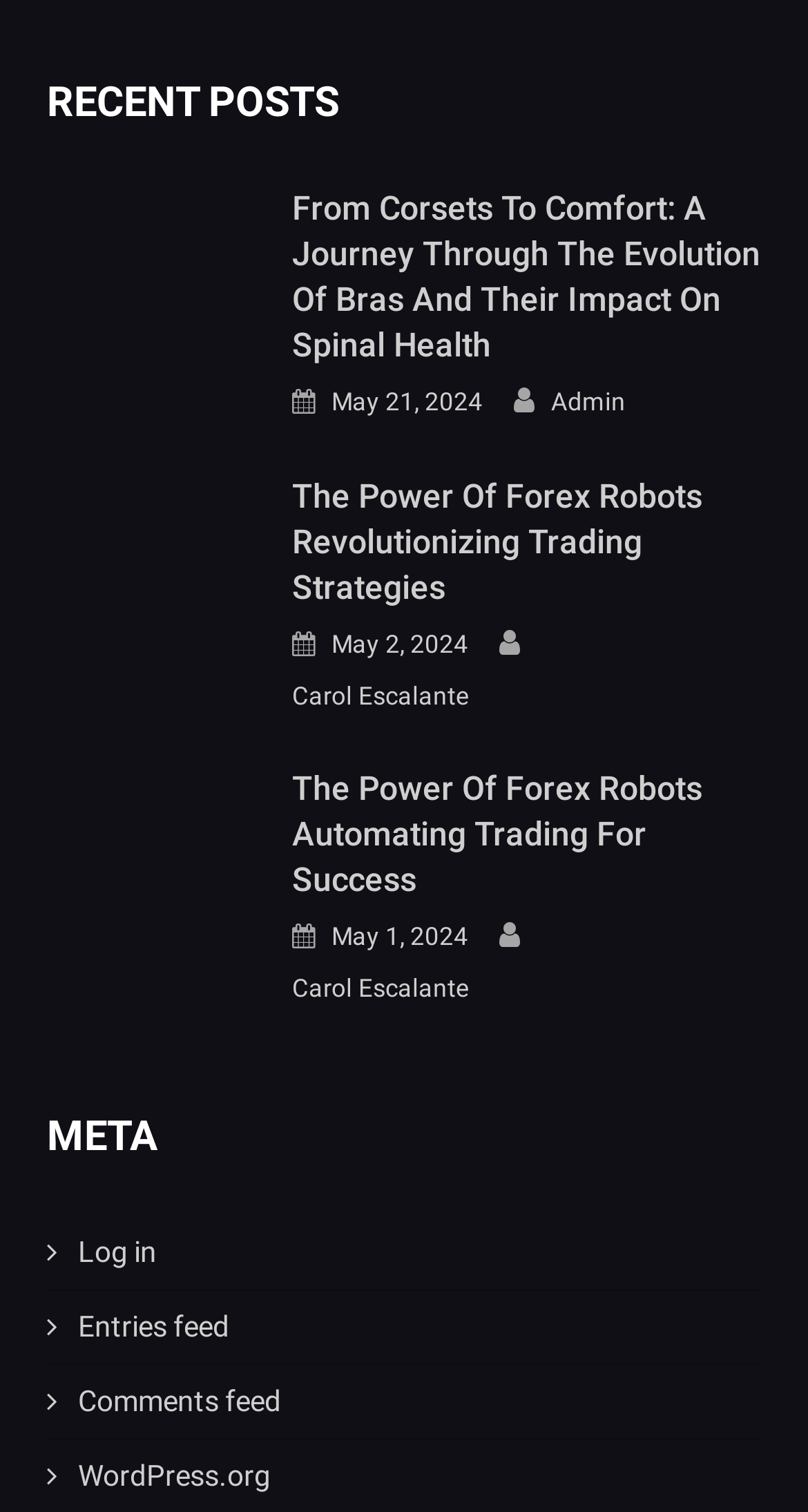Please provide a detailed answer to the question below based on the screenshot: 
What is the section title below the recent posts?

The section title below the recent posts is 'META' as indicated by the heading 'META' which is a separate section from the recent posts.